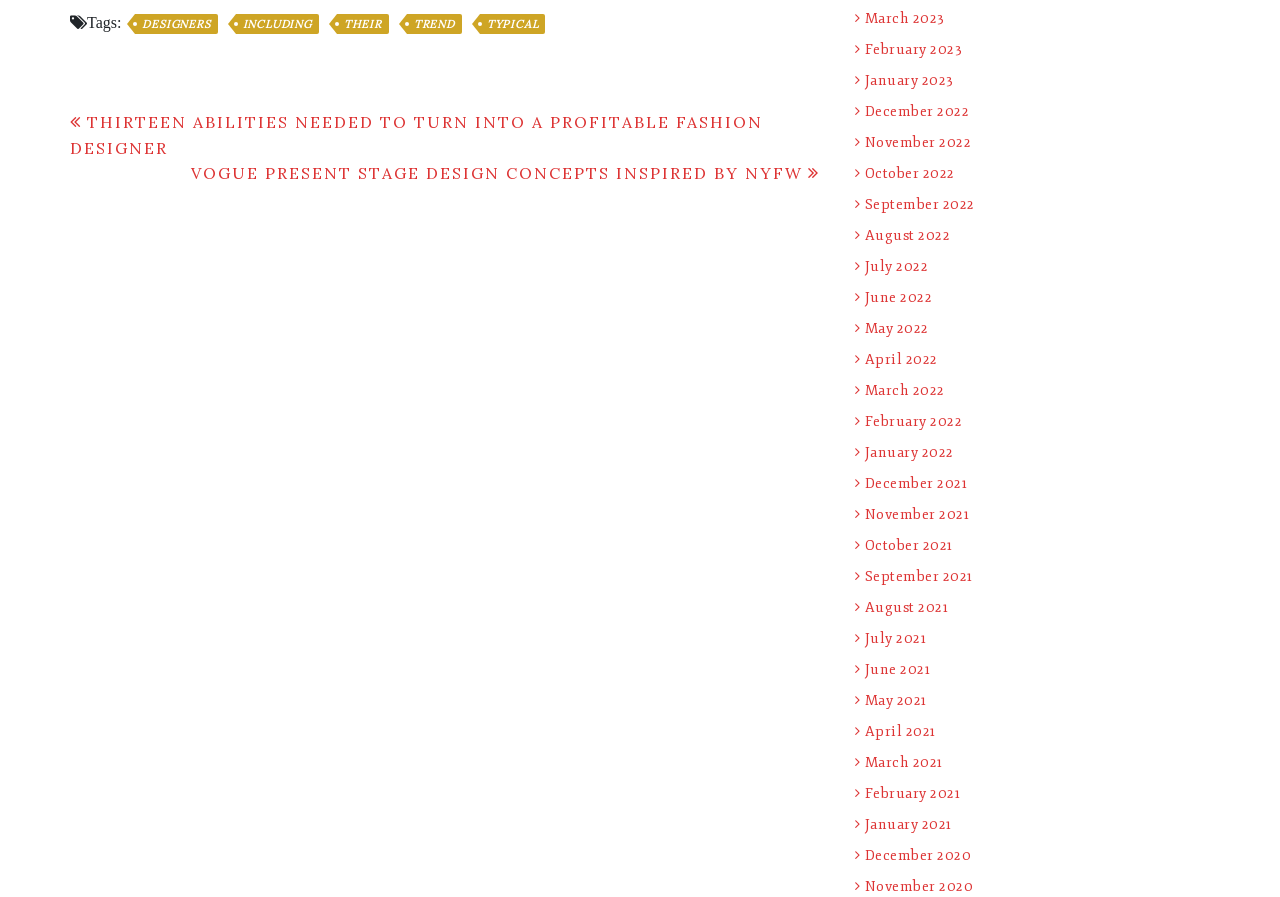Determine the bounding box coordinates for the HTML element described here: "their".

[0.263, 0.016, 0.304, 0.038]